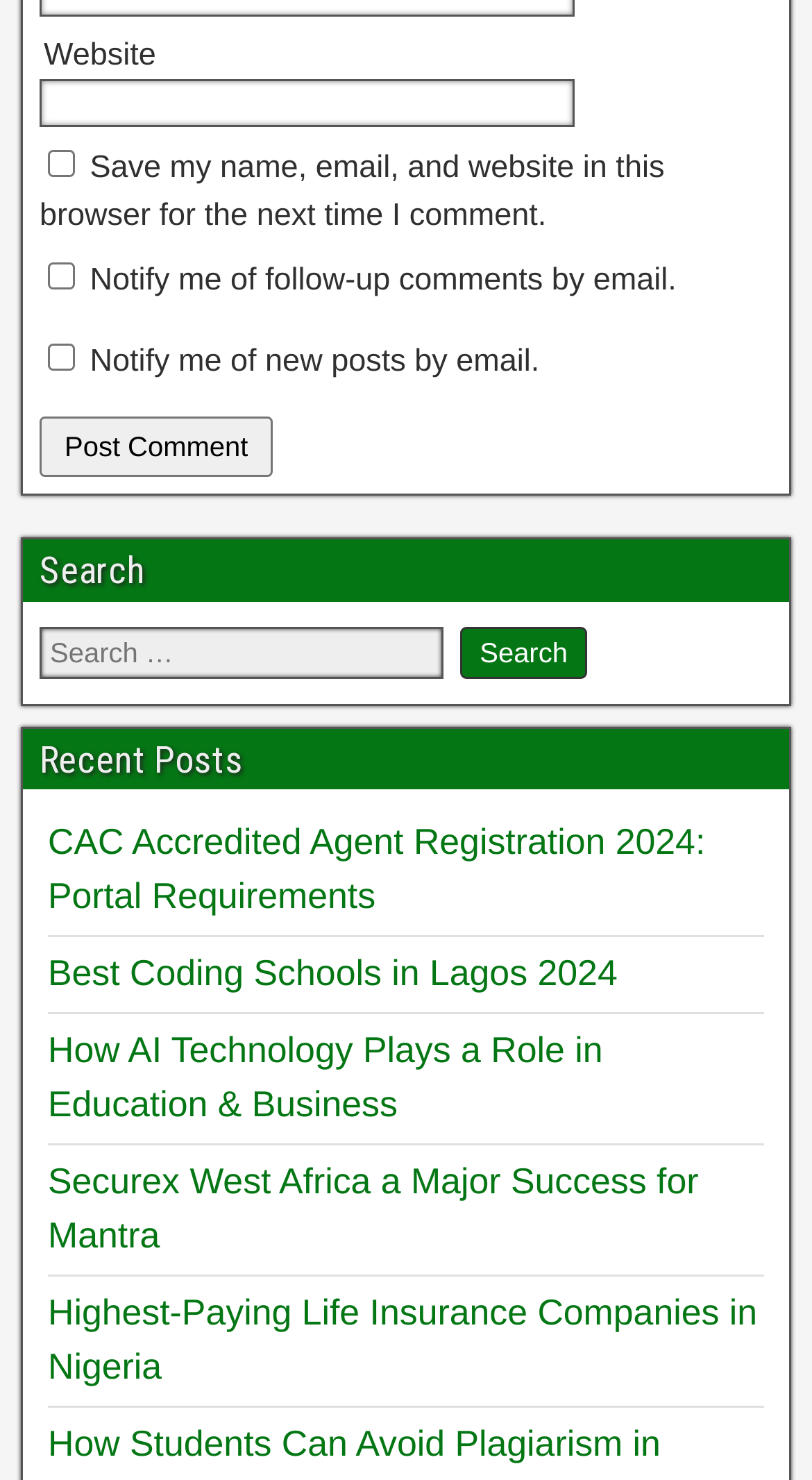What is the purpose of the checkbox at the top?
Relying on the image, give a concise answer in one word or a brief phrase.

Save website data